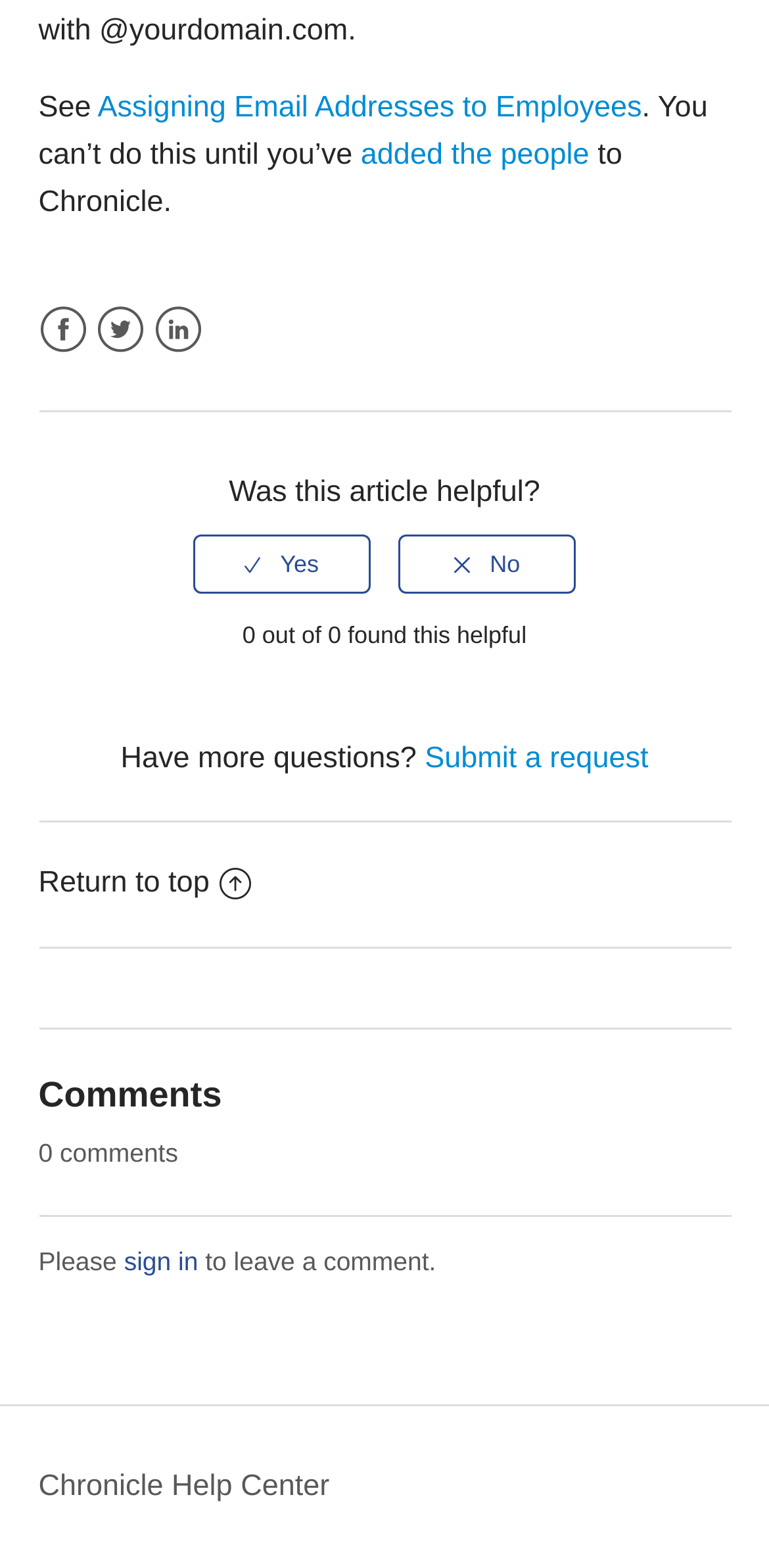Kindly determine the bounding box coordinates of the area that needs to be clicked to fulfill this instruction: "Click on Return to top".

[0.05, 0.525, 0.95, 0.604]